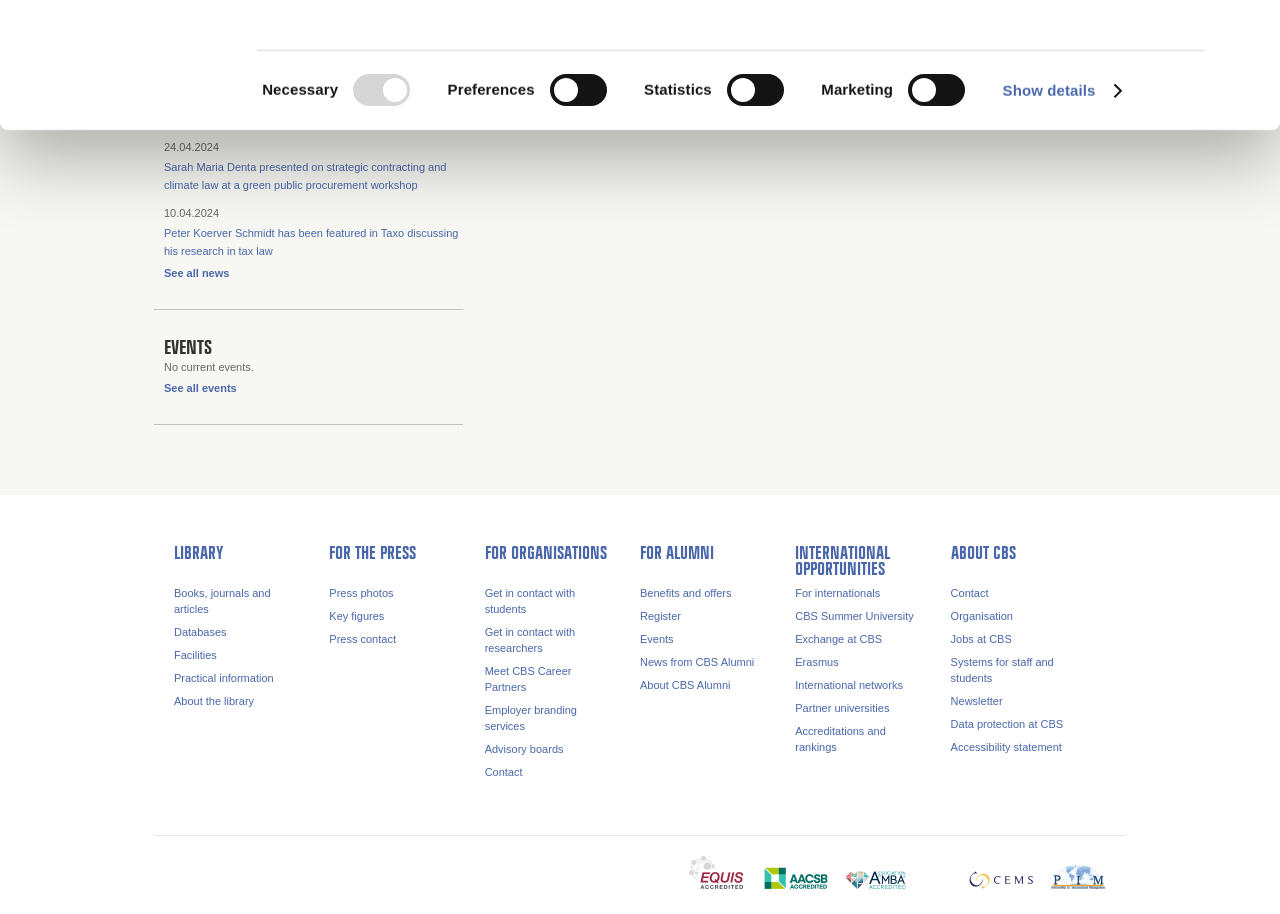Find the bounding box coordinates of the clickable element required to execute the following instruction: "Get in contact with students". Provide the coordinates as four float numbers between 0 and 1, i.e., [left, top, right, bottom].

[0.379, 0.643, 0.449, 0.673]